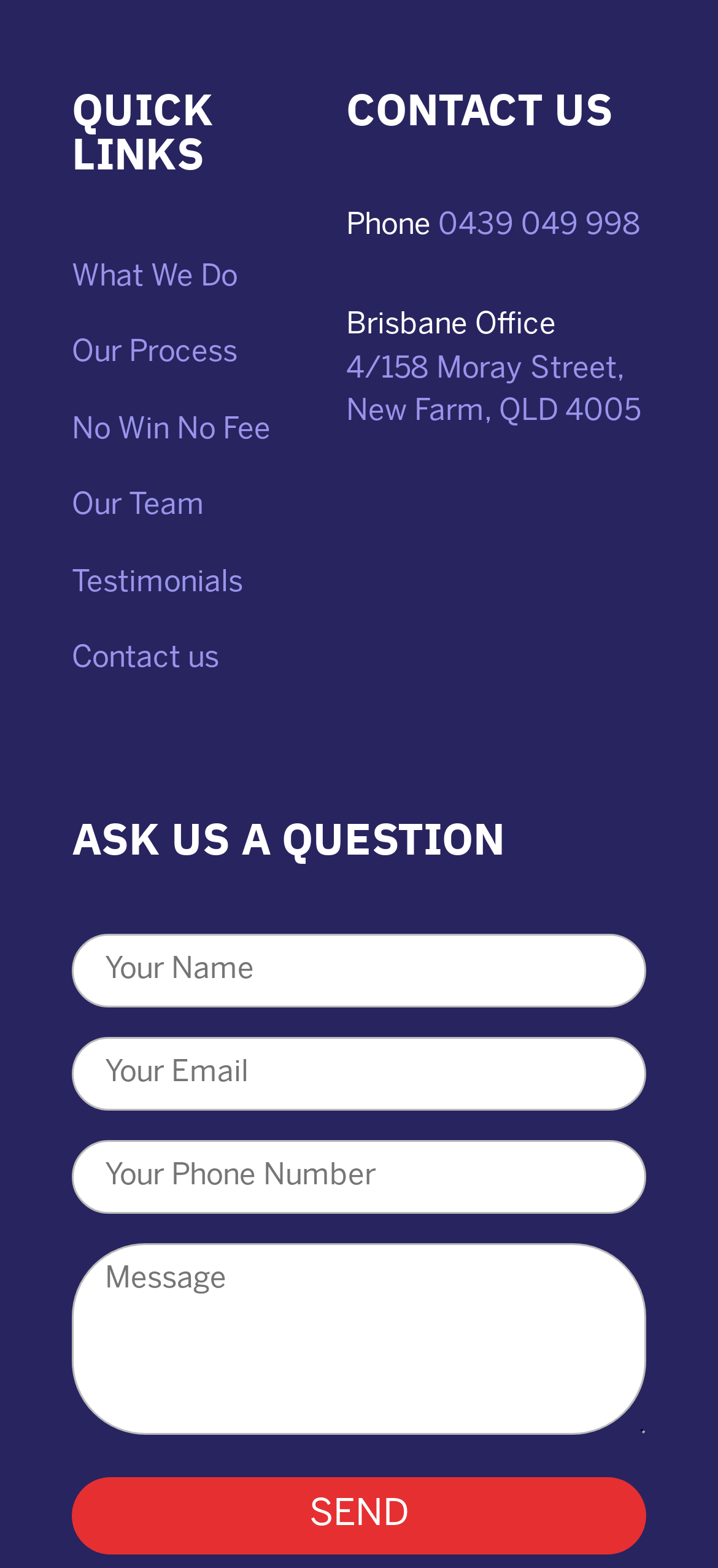Respond to the following query with just one word or a short phrase: 
What is the button text in the 'ASK US A QUESTION' section?

Send